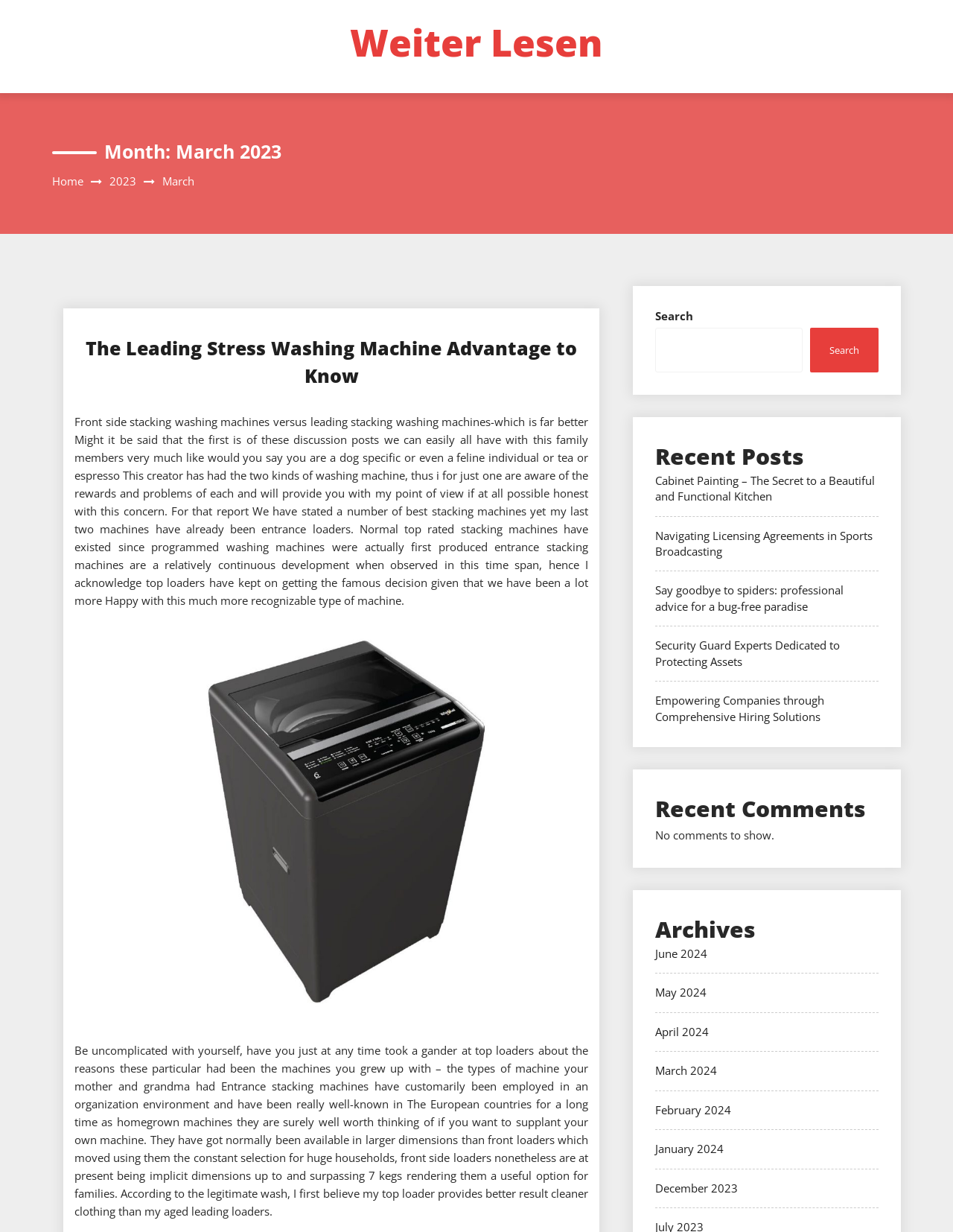Ascertain the bounding box coordinates for the UI element detailed here: "2023". The coordinates should be provided as [left, top, right, bottom] with each value being a float between 0 and 1.

[0.115, 0.141, 0.143, 0.153]